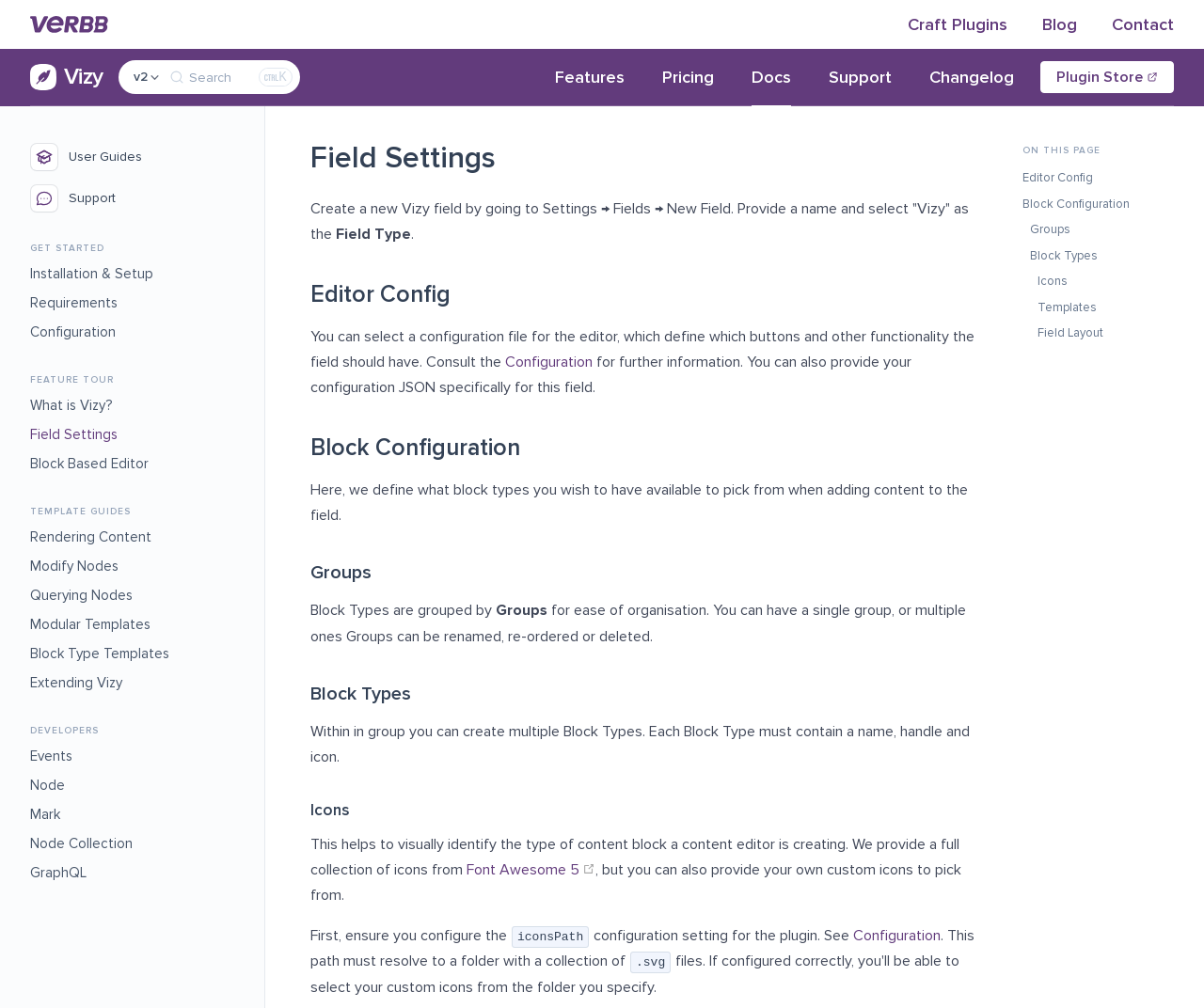What is the name of the plugin?
Offer a detailed and exhaustive answer to the question.

The name of the plugin can be found in the top-left corner of the webpage, where it says 'Vizy - Field Settings | Verbb'. This indicates that the current webpage is related to the Vizy plugin.